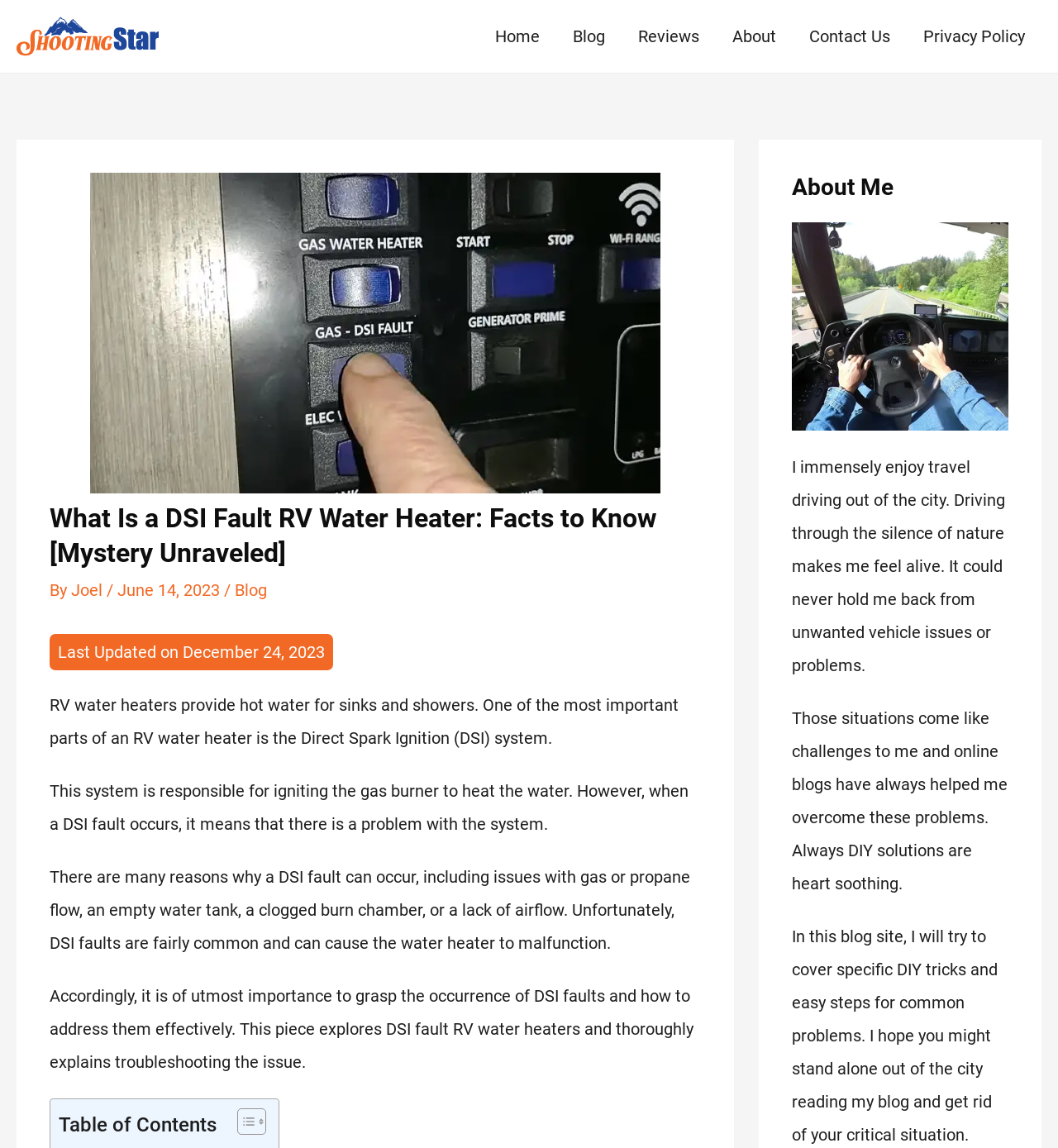Answer the question in a single word or phrase:
What is the author's hobby?

Travel driving